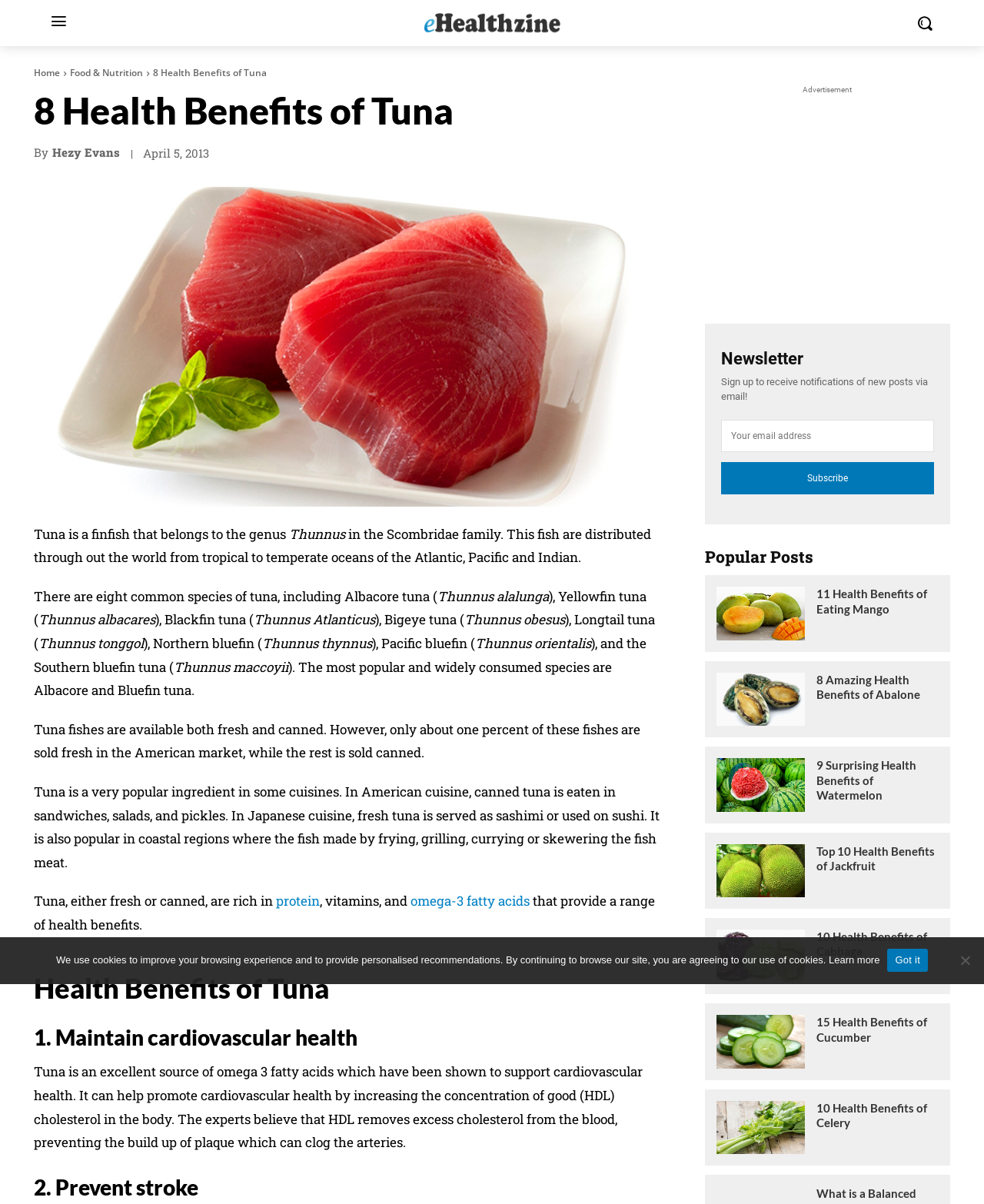Locate the bounding box coordinates of the clickable element to fulfill the following instruction: "Click the 'eHealthzine' link". Provide the coordinates as four float numbers between 0 and 1 in the format [left, top, right, bottom].

[0.43, 0.006, 0.57, 0.033]